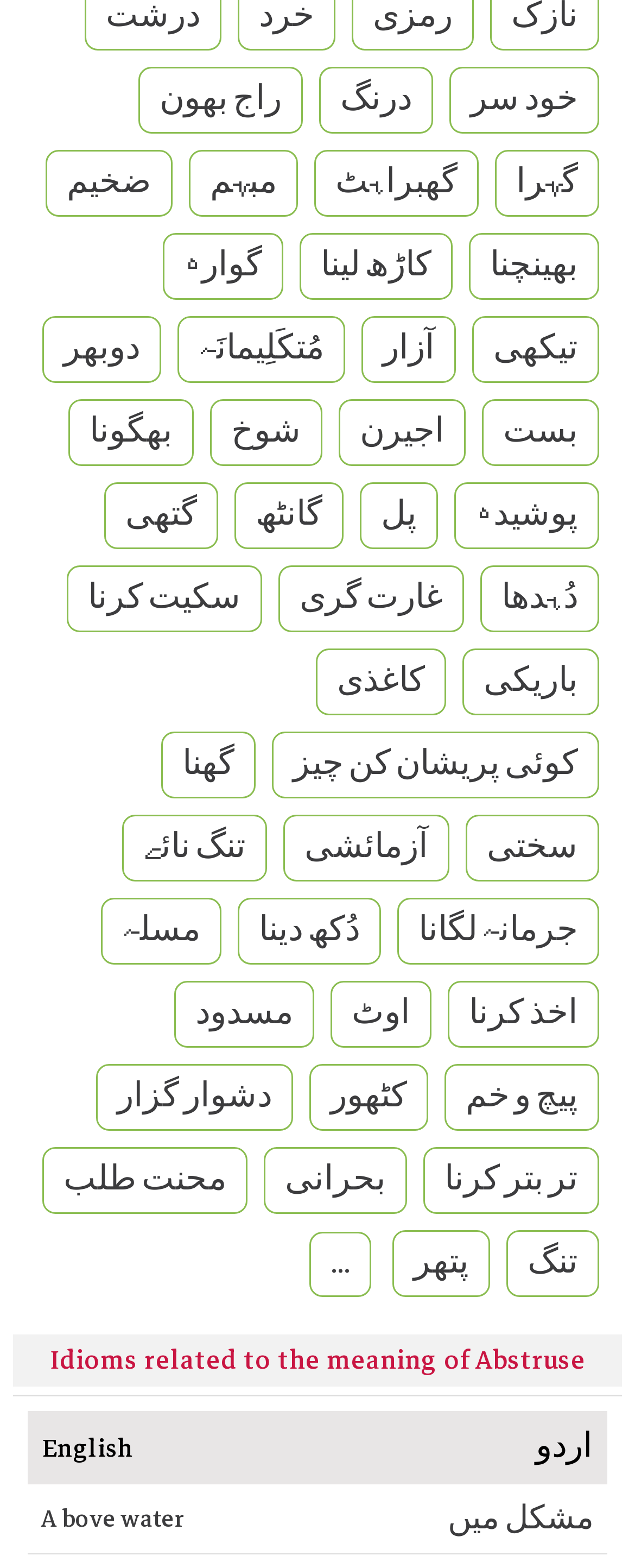Determine the bounding box coordinates for the clickable element required to fulfill the instruction: "click on 'گہرا'". Provide the coordinates as four float numbers between 0 and 1, i.e., [left, top, right, bottom].

[0.779, 0.096, 0.944, 0.138]